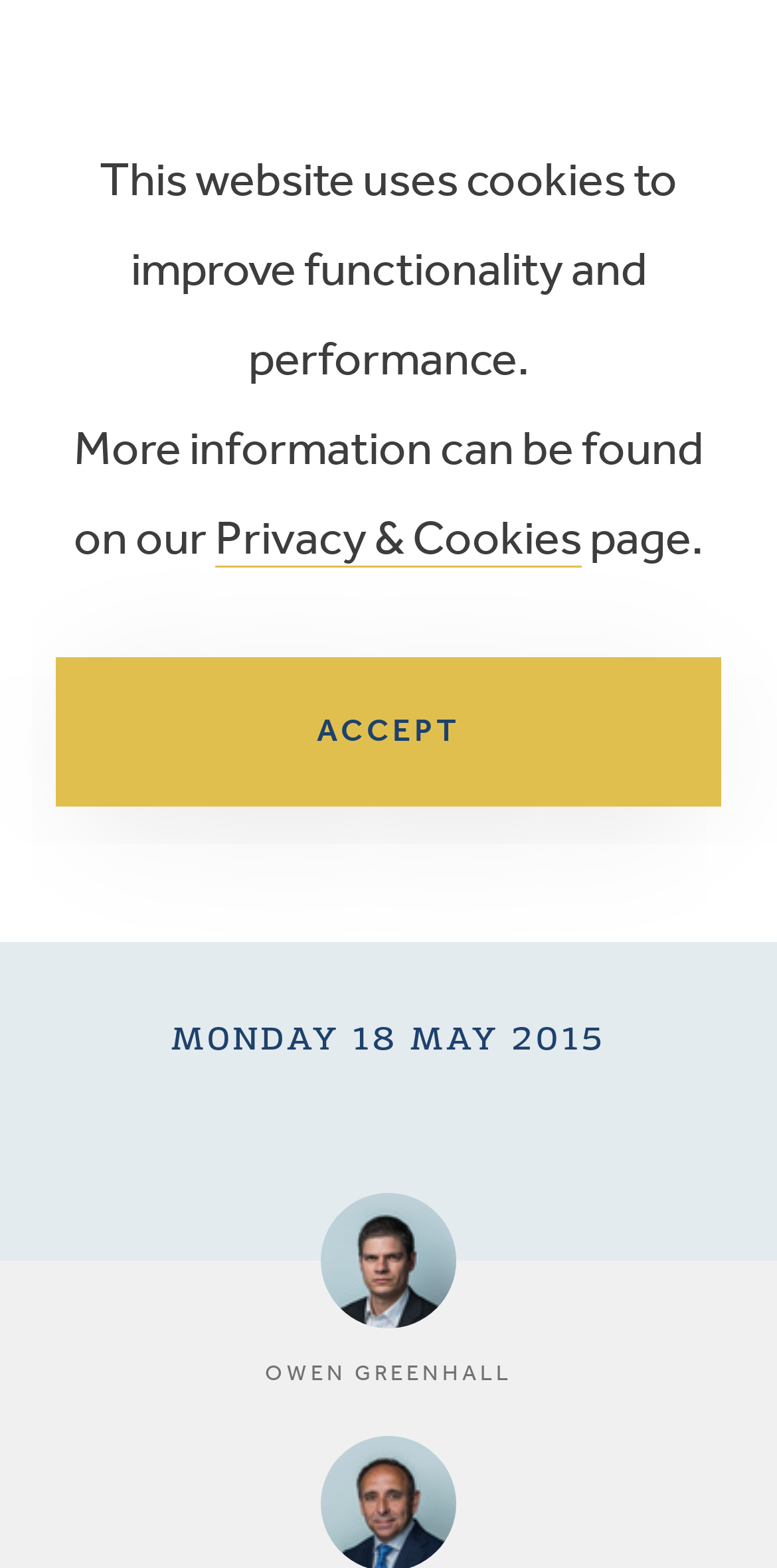Please determine the bounding box coordinates of the area that needs to be clicked to complete this task: 'go to Garden Court Chambers homepage'. The coordinates must be four float numbers between 0 and 1, formatted as [left, top, right, bottom].

[0.072, 0.029, 0.272, 0.131]